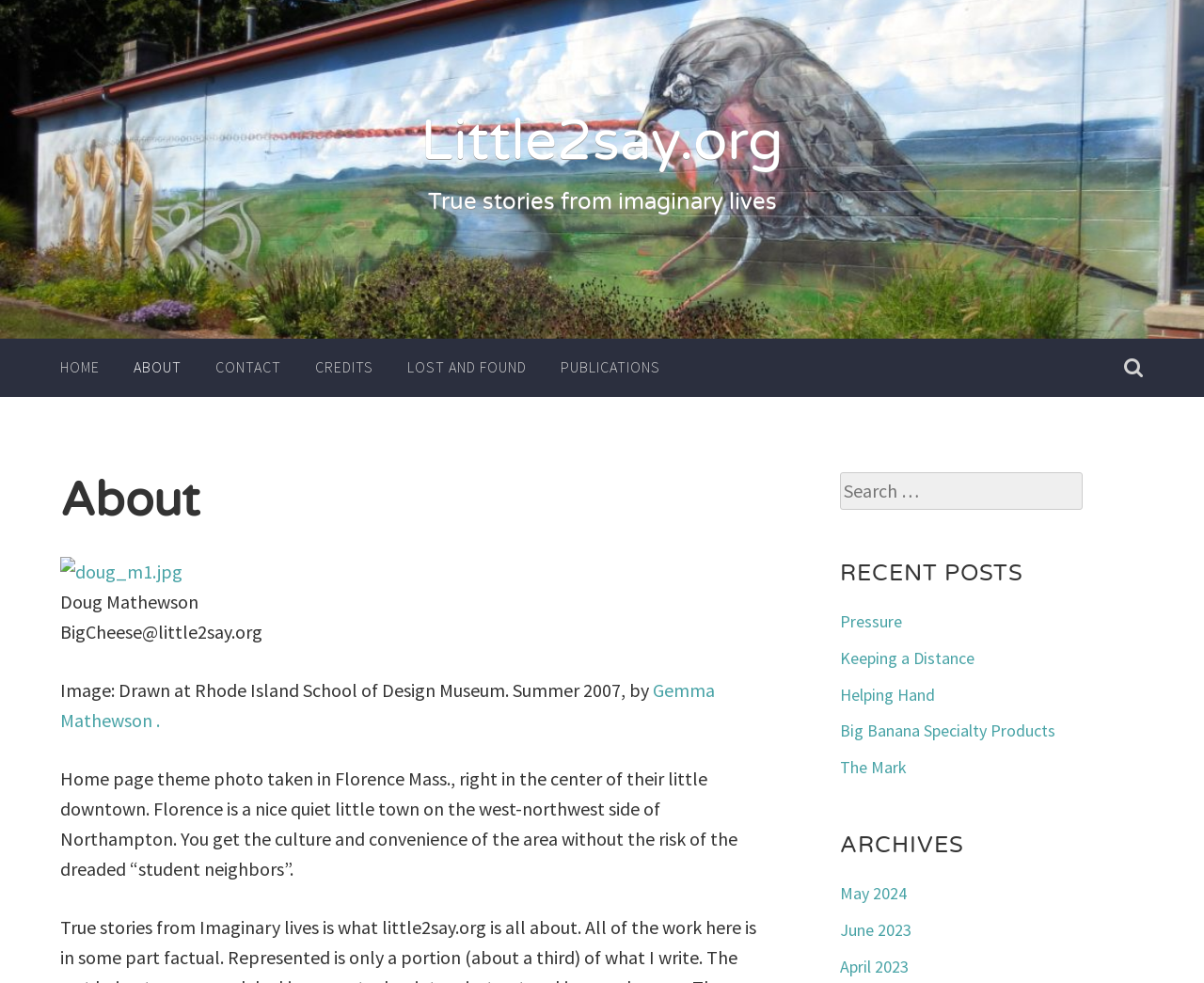What is the theme of the home page photo?
Using the visual information, reply with a single word or short phrase.

Florence Mass.